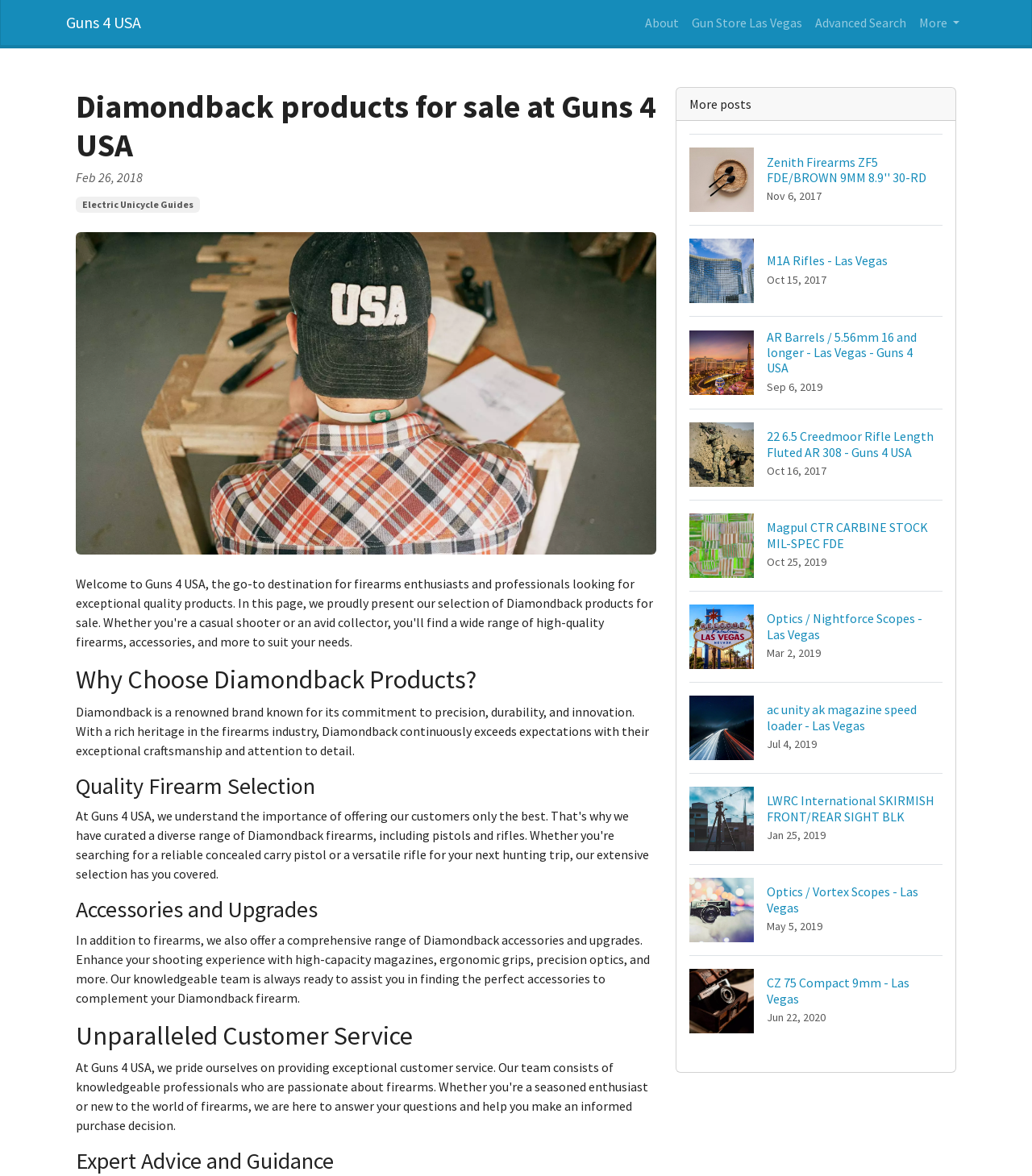Please identify the bounding box coordinates of the area that needs to be clicked to fulfill the following instruction: "Click on 'Zenith Firearms ZF5 FDE/BROWN 9MM 8.9'' 30-RD' link."

[0.668, 0.114, 0.913, 0.191]